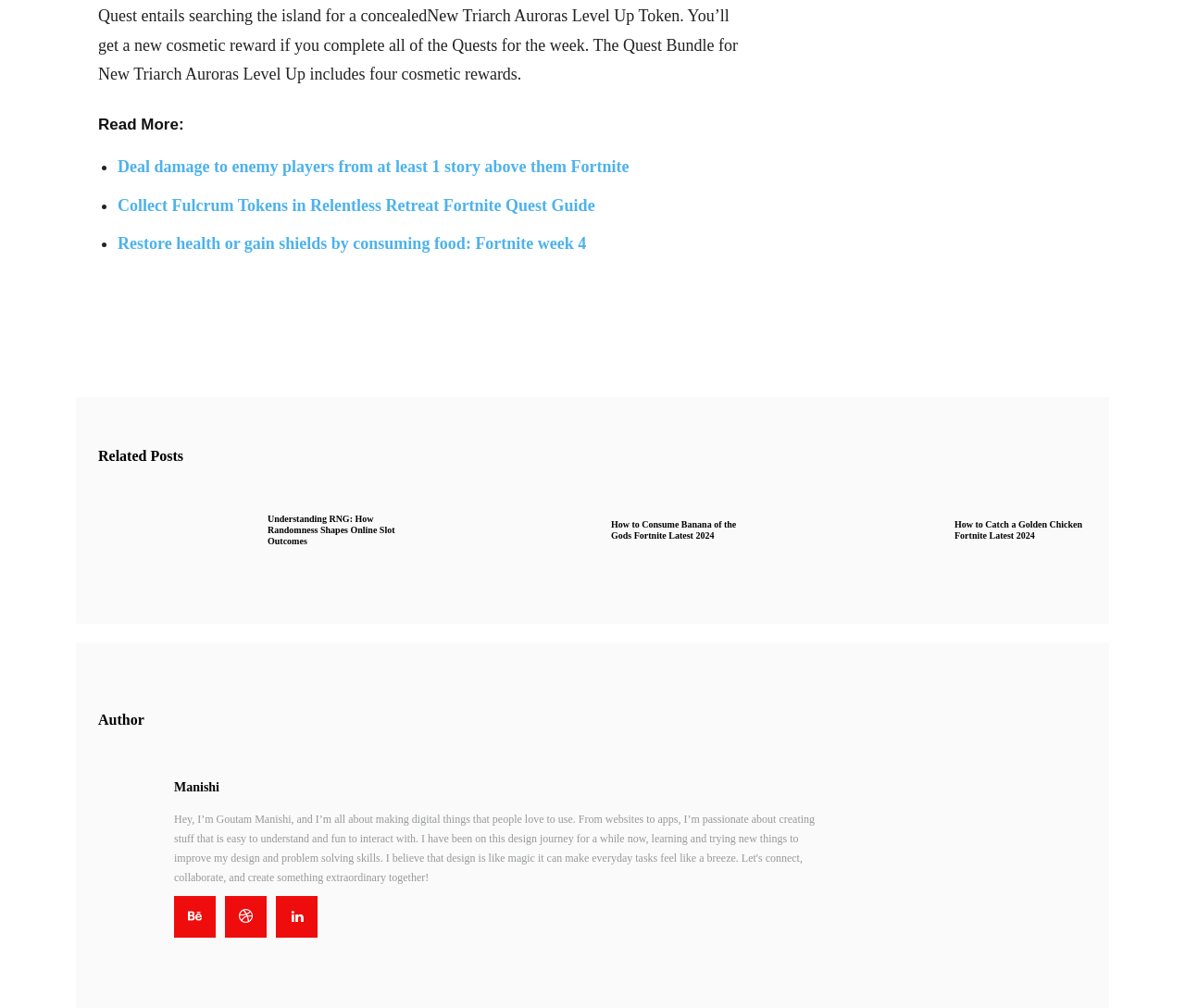What is the author's name mentioned on this webpage?
Based on the visual details in the image, please answer the question thoroughly.

The author's name is mentioned in the section below the 'Related Posts' heading, where it says 'Author' followed by the name 'Manishi'.